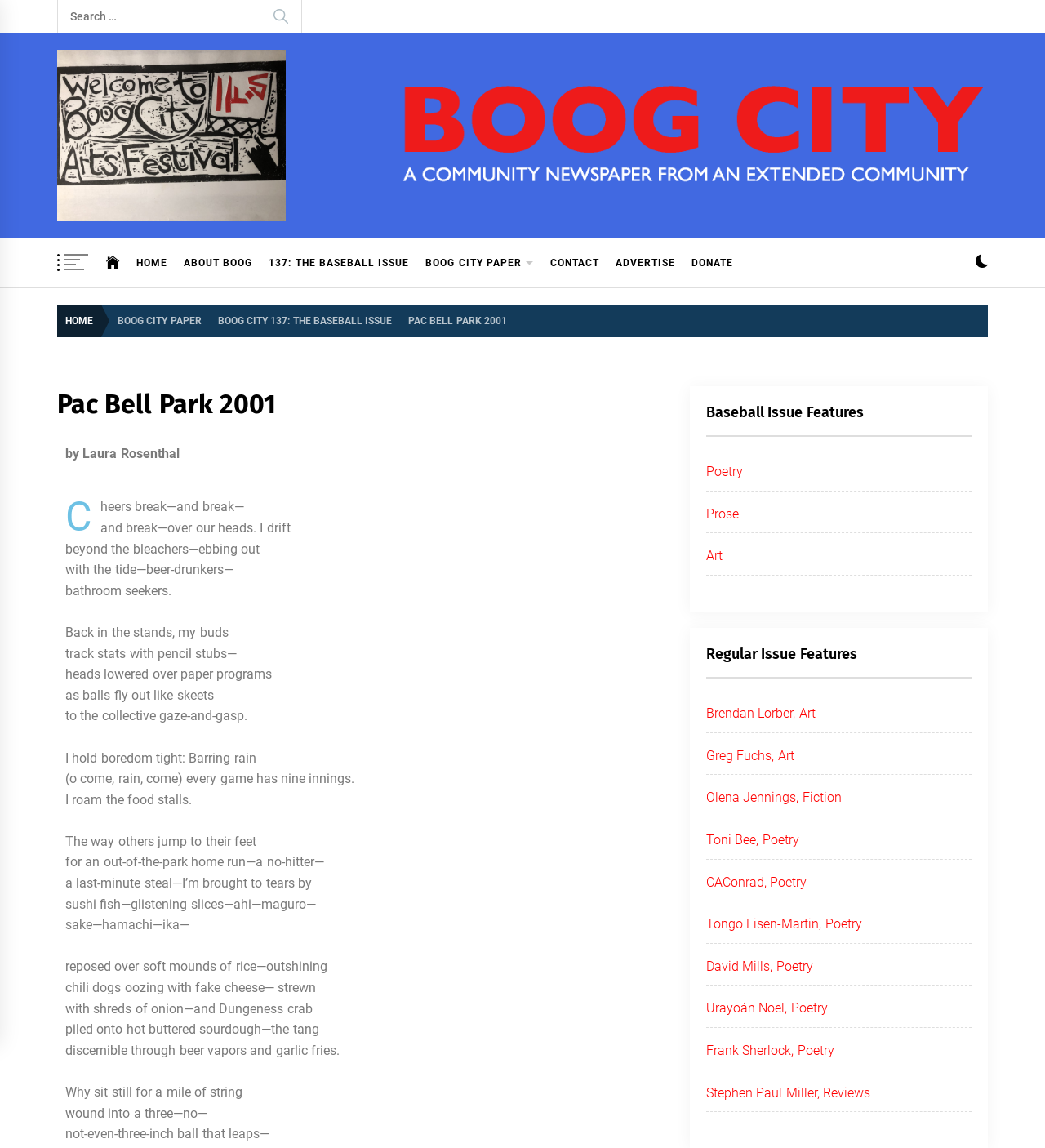Analyze the image and provide a detailed answer to the question: What is the theme of the article?

I found several references to baseball in the article, including the title 'Pac Bell Park 2001' and the text 'heers break—and break—over our heads. I drift beyond the bleachers—ebbing out with the tide—beer-drunkers—bathroom seekers.' These references suggest that the theme of the article is baseball.